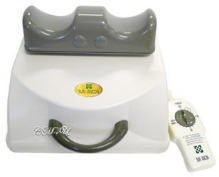Use a single word or phrase to answer the question:
What is the Chi Machine's relevance in health discussions?

Renal nutrition